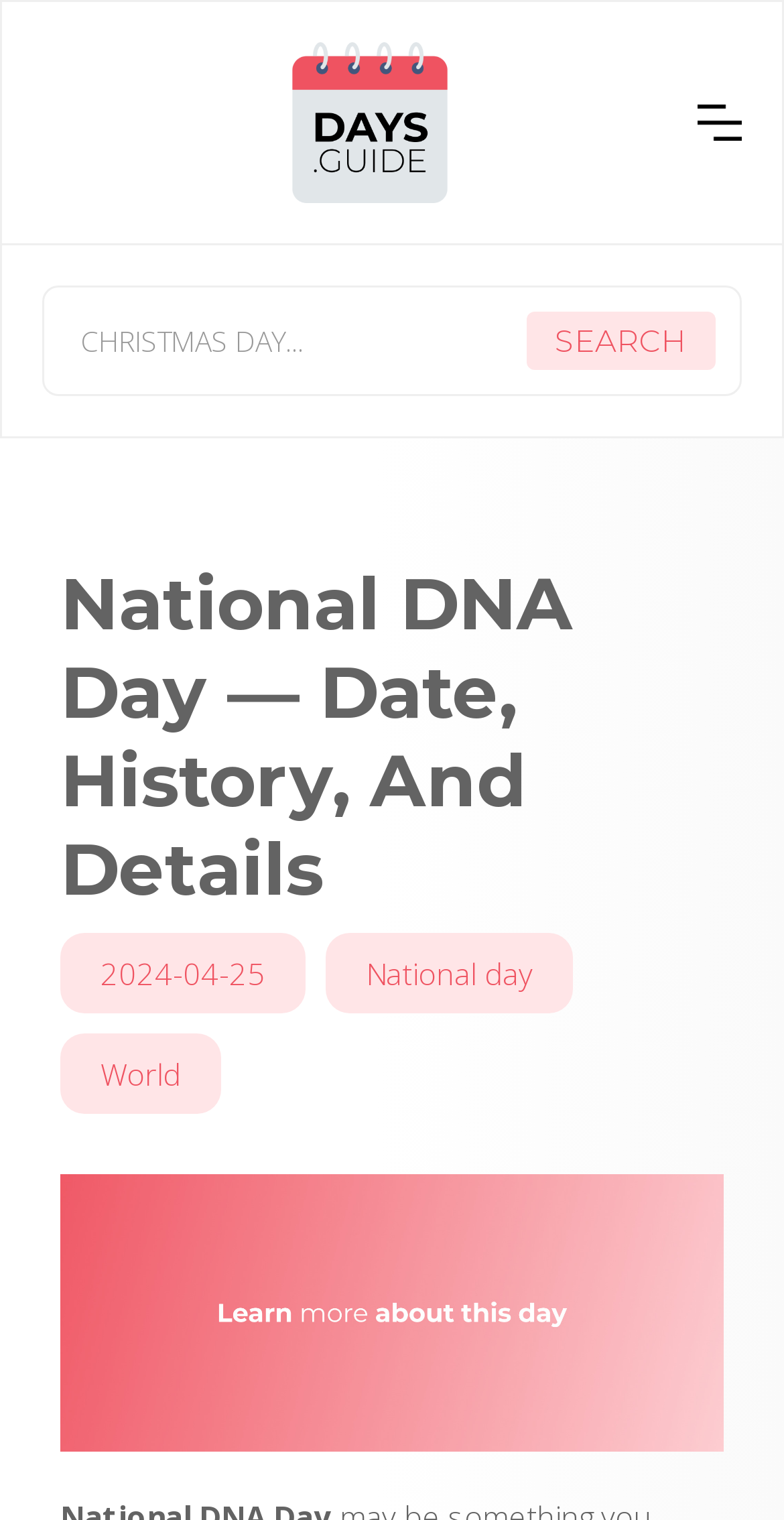What is the category of National DNA Day?
Respond with a short answer, either a single word or a phrase, based on the image.

National day